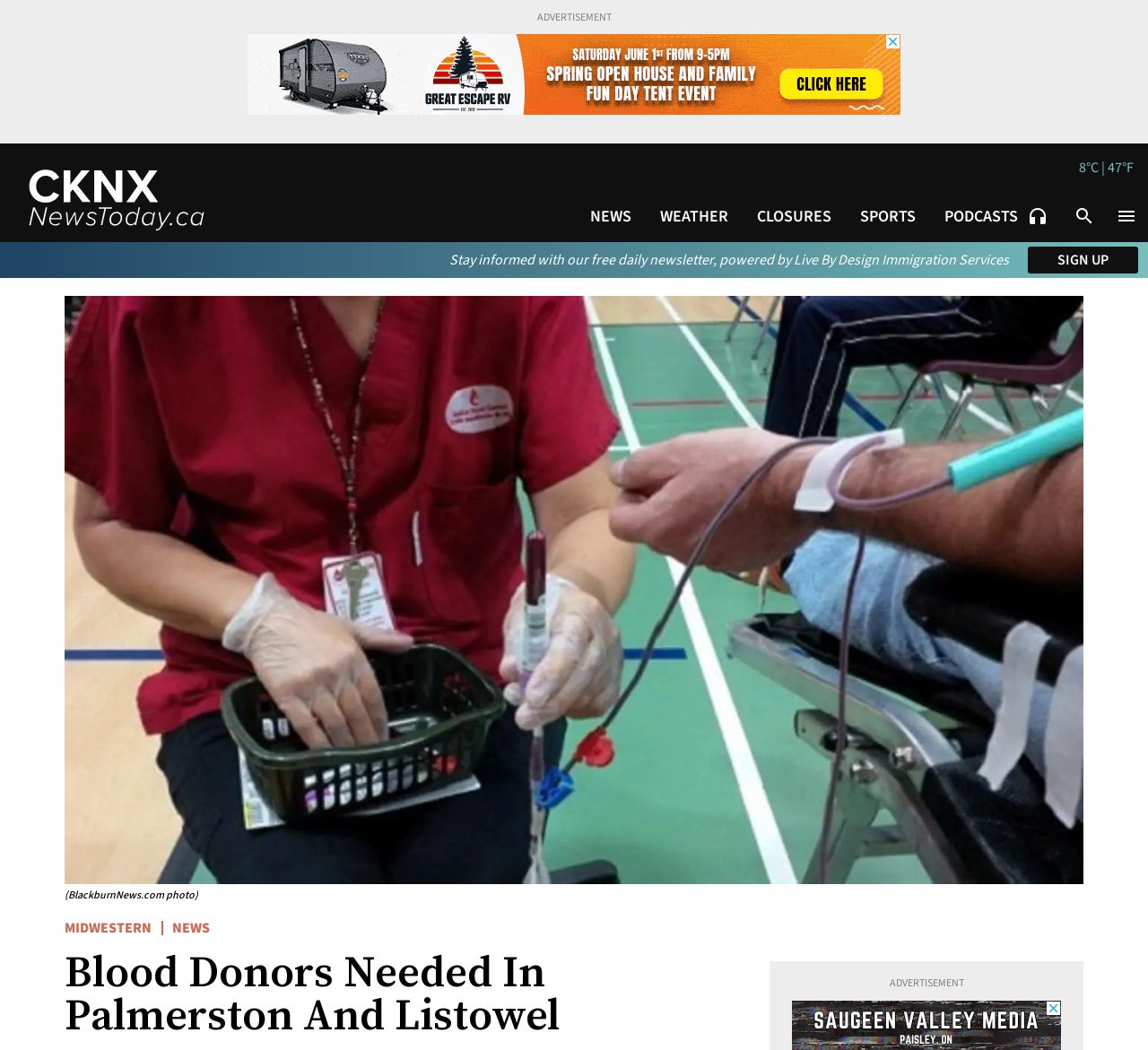Could you provide the bounding box coordinates for the portion of the screen to click to complete this instruction: "check the weather"?

[0.575, 0.196, 0.634, 0.217]